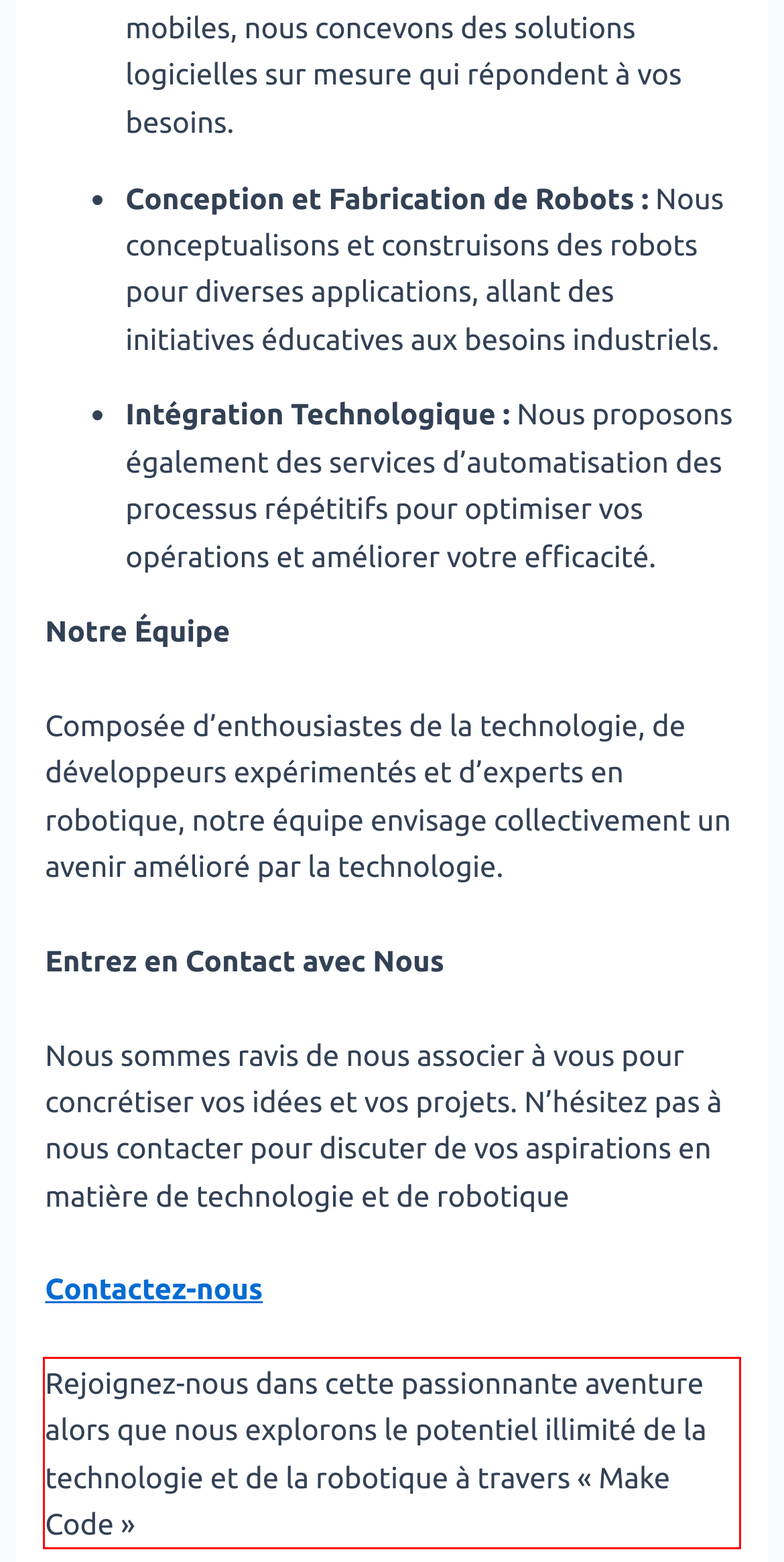Using the provided webpage screenshot, identify and read the text within the red rectangle bounding box.

Rejoignez-nous dans cette passionnante aventure alors que nous explorons le potentiel illimité de la technologie et de la robotique à travers « Make Code »